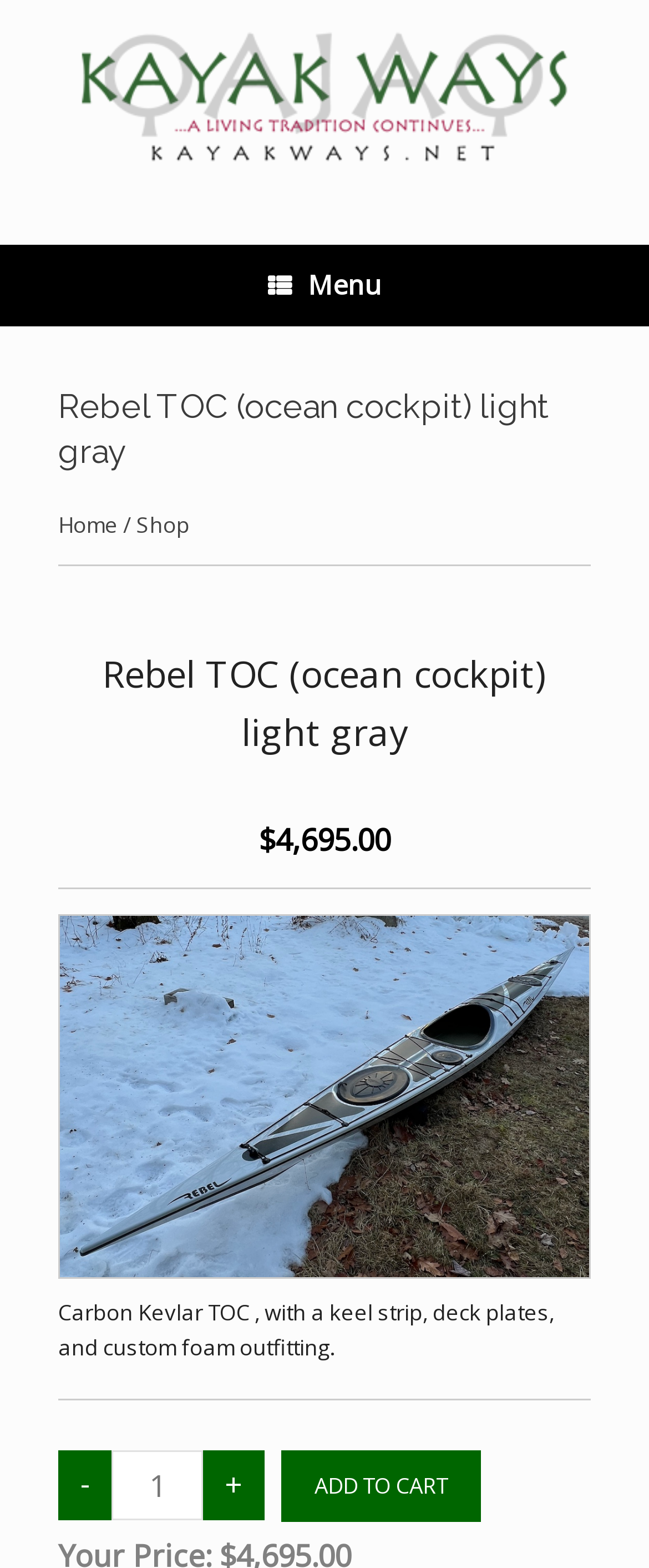Explain the webpage's design and content in an elaborate manner.

This webpage appears to be a product page for a kayak, specifically the "Rebel TOC (ocean cockpit) light gray" model. At the top of the page, there is a menu button with a hamburger icon, which is located near the center of the top section of the page. 

Below the menu button, there is a header section that spans the width of the page, containing the product name "Rebel TOC (ocean cockpit) light gray" in large text. Underneath this header, there is a secondary header with a breadcrumb navigation, showing the path "Home / Shop". 

On the left side of the page, there is a price displayed in a prominent font, "$4,695.00". To the right of the price, there is a large image of the kayak, which takes up most of the width of the page. 

Below the image, there is a brief product description, "Carbon Kevlar TOC, with a keel strip, deck plates, and custom foam outfitting." This text is followed by a section for adding the product to a cart, which includes a quantity selector with increment and decrement buttons, and an "ADD TO CART" button.